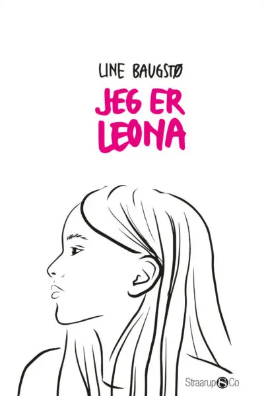Generate a comprehensive caption that describes the image.

The image features the cover of the book titled "Jeg Er Leona," written by Line Baugstø. The design showcases a minimalist illustration of a young girl in profile, capturing her thoughtful expression. The title "JEG ER LEONA" is boldly displayed in vibrant pink lettering, contrasting with the simple monochrome outline drawing. The publisher's logo, "Staarup & Co," is located at the bottom, suggesting a focus on contemporary and inclusive themes. This book is likely part of modern literature, appealing to readers interested in identity and personal stories.